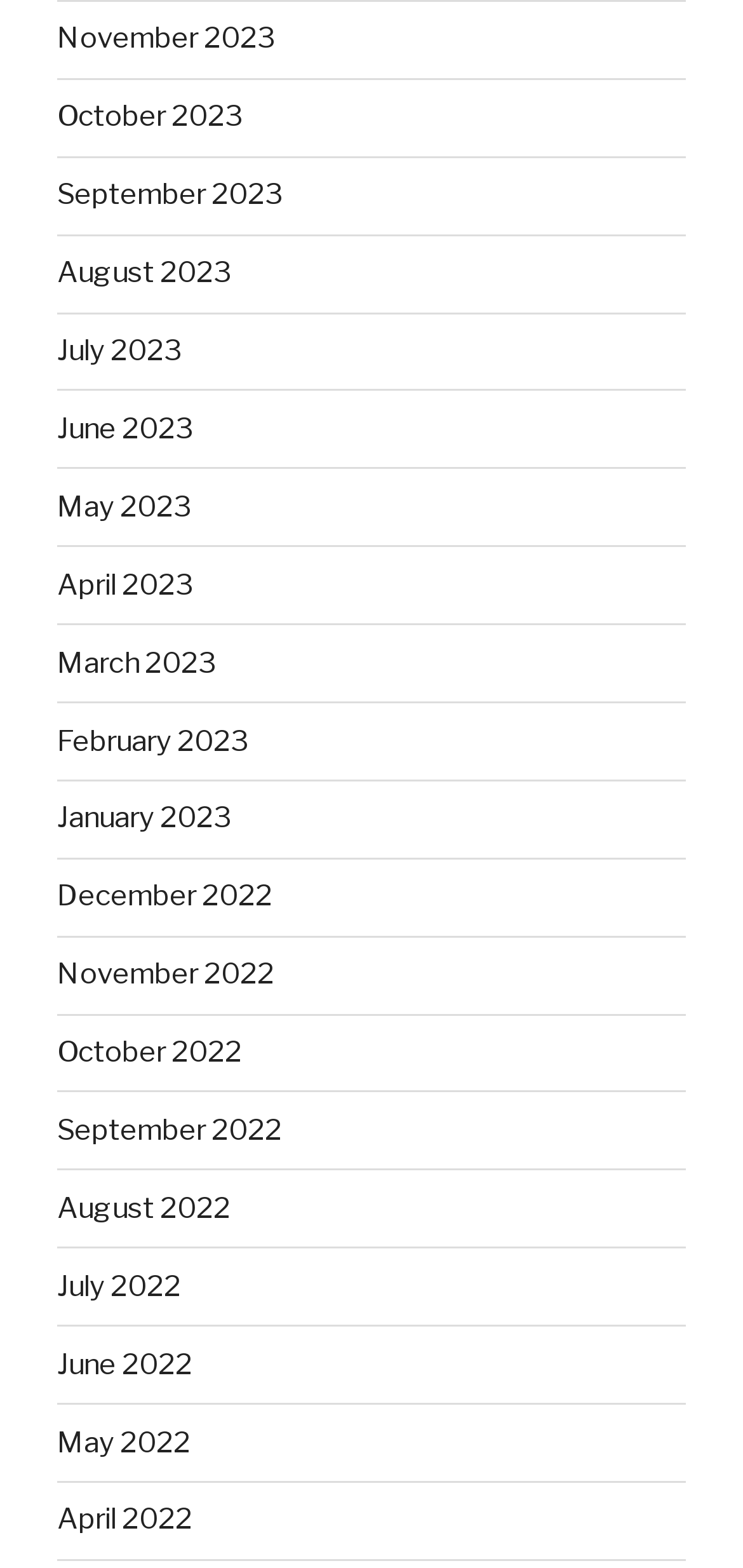Answer succinctly with a single word or phrase:
How many links are there in total?

24